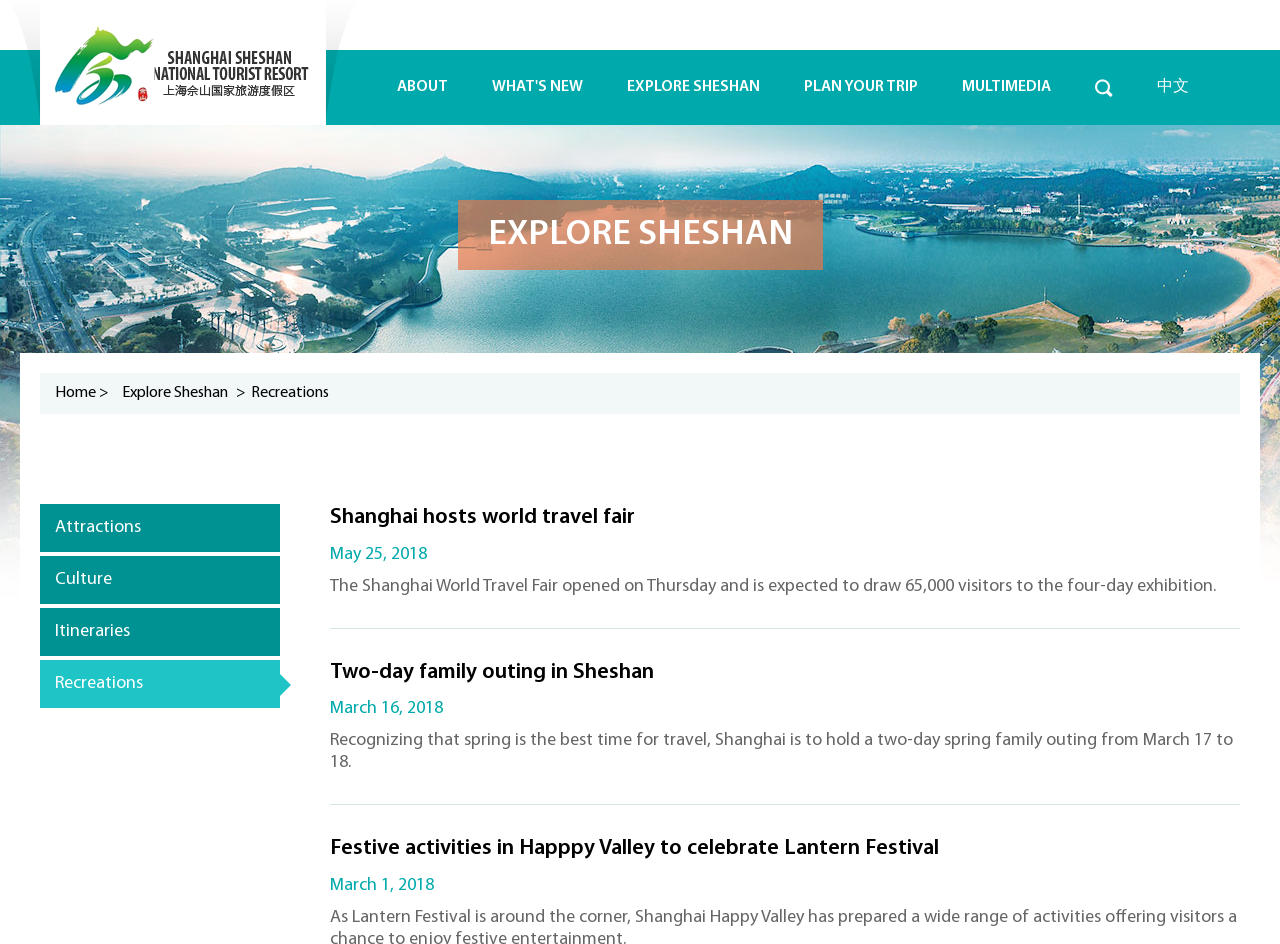Based on the element description: "Multimedia", identify the bounding box coordinates for this UI element. The coordinates must be four float numbers between 0 and 1, listed as [left, top, right, bottom].

[0.734, 0.053, 0.838, 0.132]